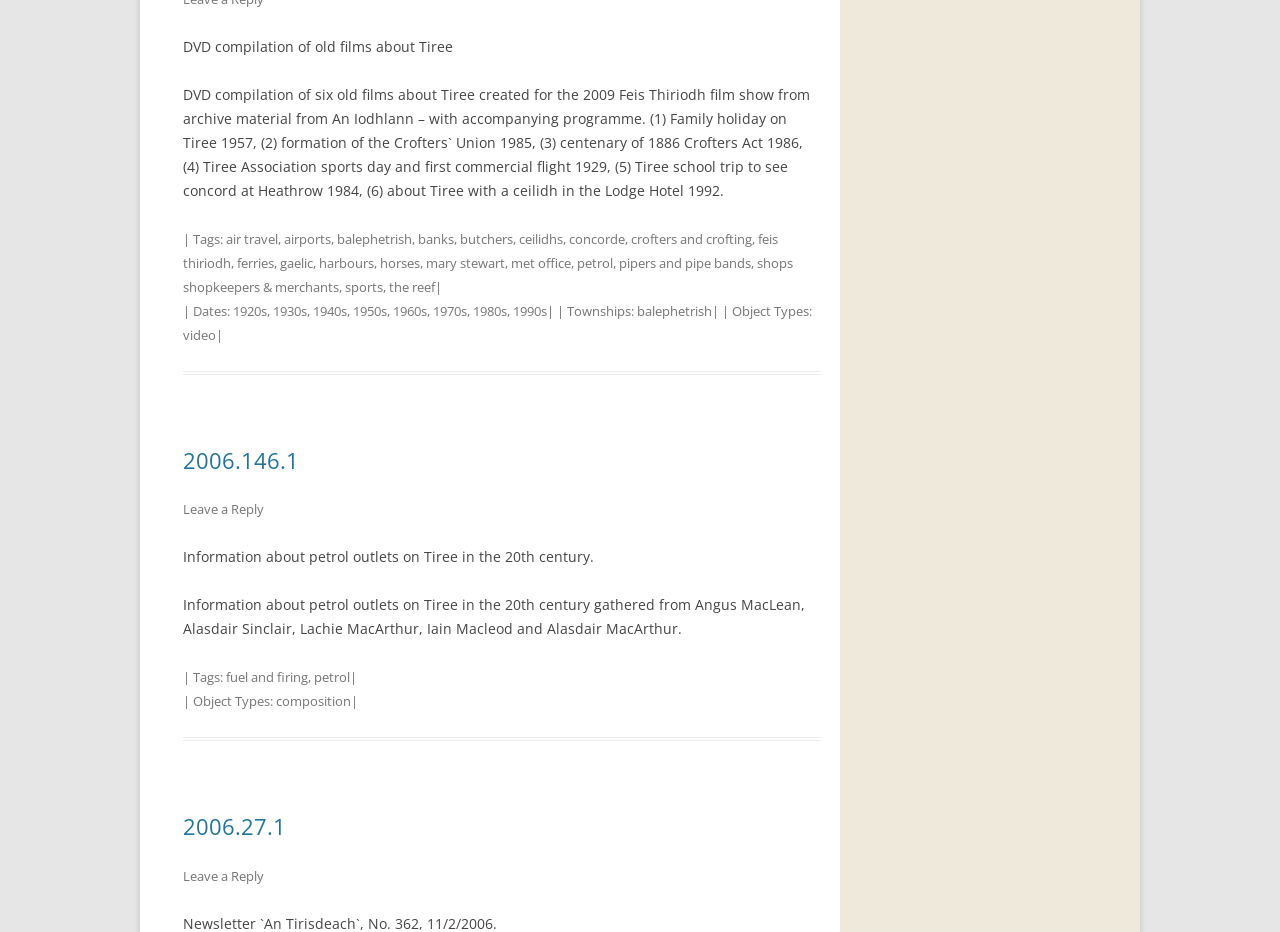Please specify the bounding box coordinates for the clickable region that will help you carry out the instruction: "view the information about petrol outlets on Tiree in the 20th century".

[0.143, 0.587, 0.464, 0.608]